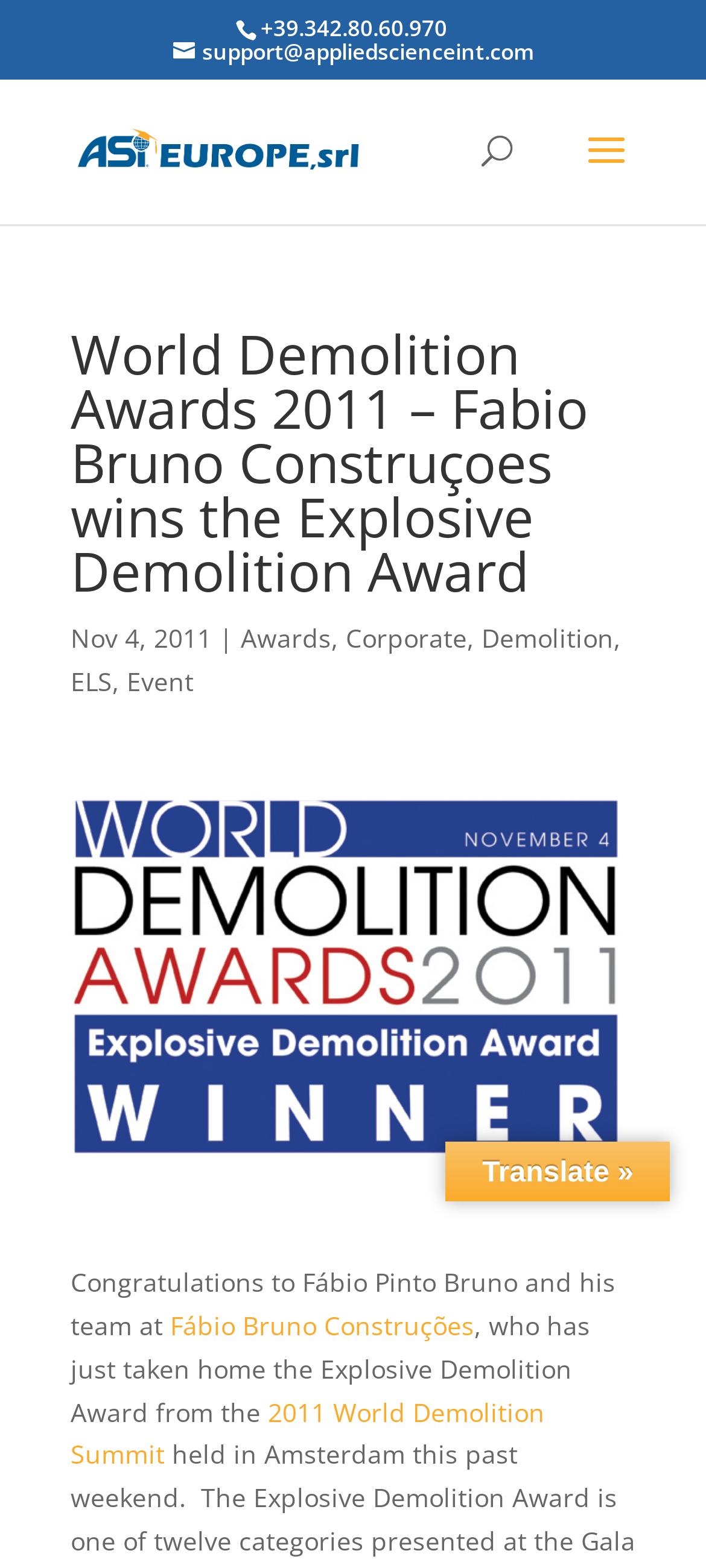What is the name of the company with the Explosive Demolition Award?
Examine the screenshot and reply with a single word or phrase.

Fabio Bruno Construções